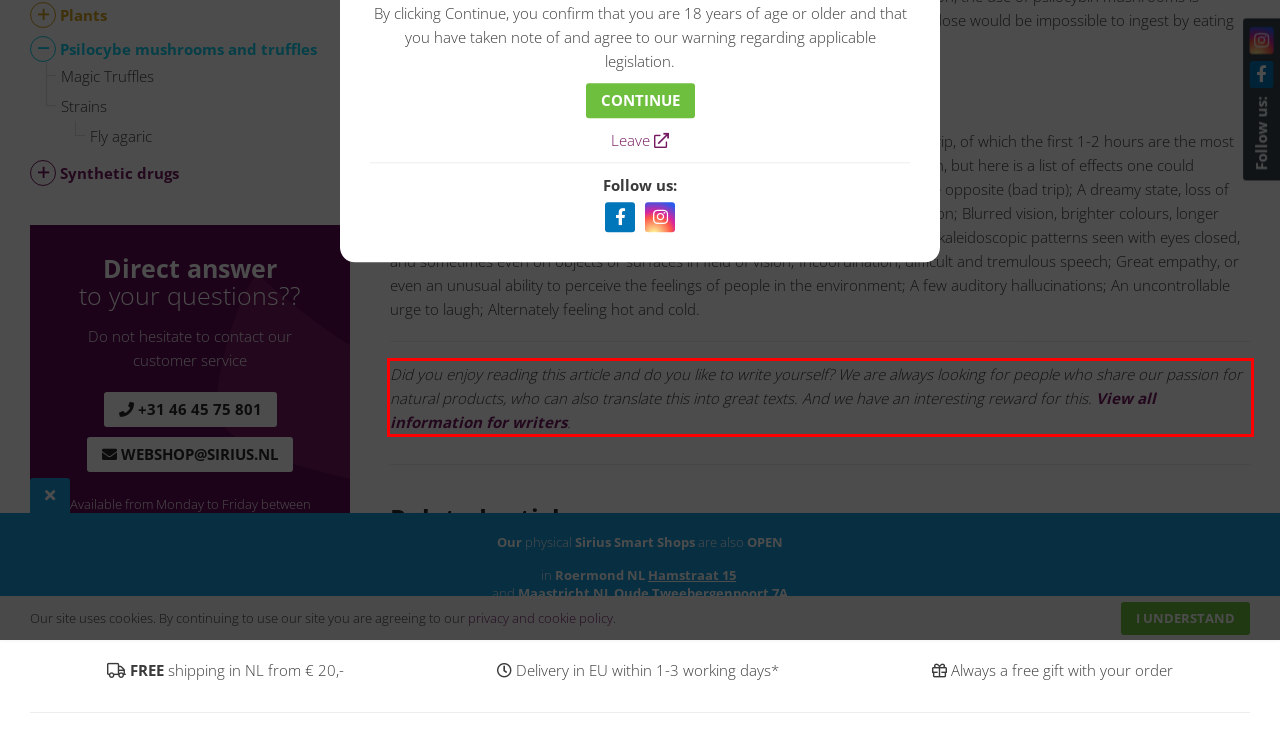Inspect the webpage screenshot that has a red bounding box and use OCR technology to read and display the text inside the red bounding box.

Did you enjoy reading this article and do you like to write yourself? We are always looking for people who share our passion for natural products, who can also translate this into great texts. And we have an interesting reward for this. View all information for writers.